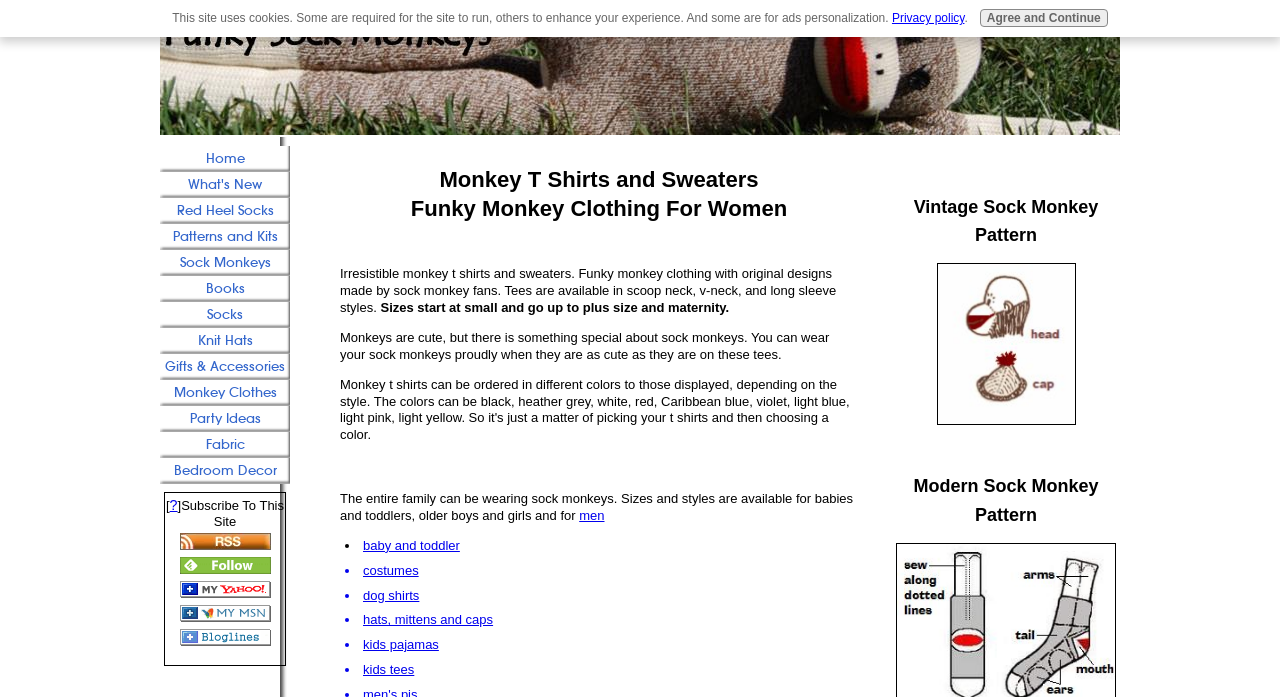Provide the bounding box coordinates for the UI element that is described as: "alt="follow us in feedly"".

[0.14, 0.808, 0.211, 0.83]